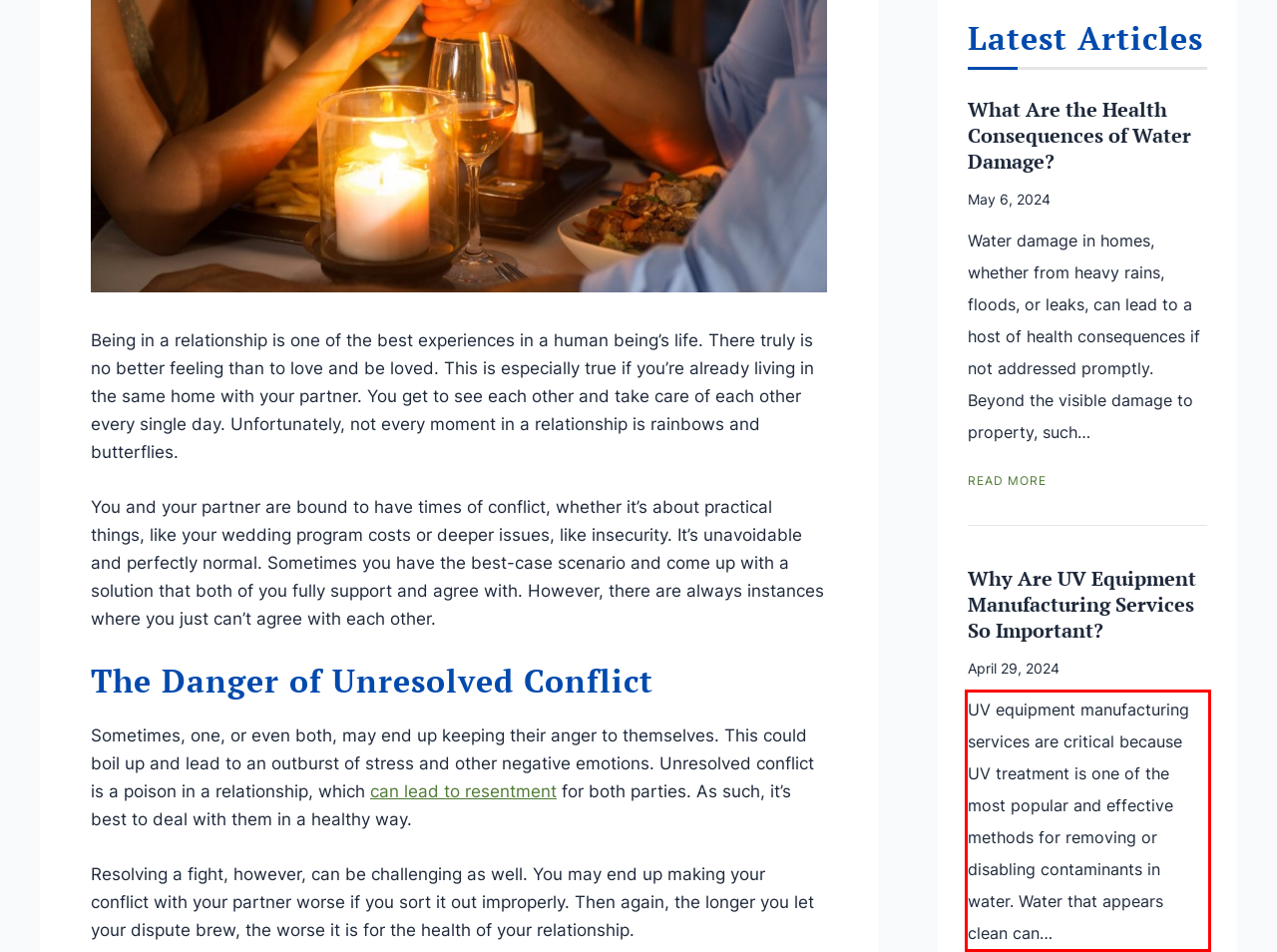Given a screenshot of a webpage with a red bounding box, extract the text content from the UI element inside the red bounding box.

UV equipment manufacturing services are critical because UV treatment is one of the most popular and effective methods for removing or disabling contaminants in water. Water that appears clean can…